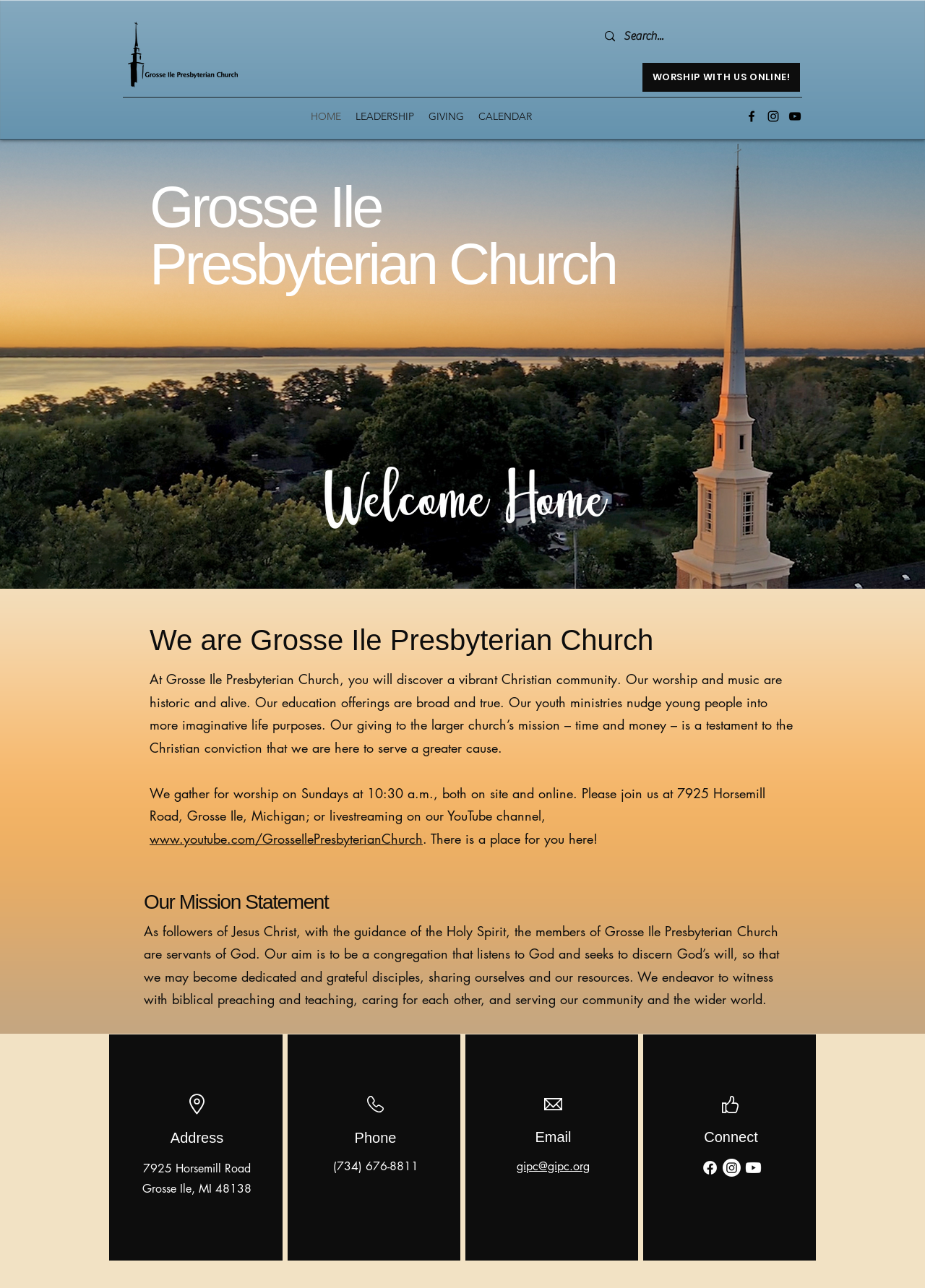Based on the visual content of the image, answer the question thoroughly: What time does the church hold worship on Sundays?

I found the answer by looking at the static text element that mentions 'We gather for worship on Sundays at 10:30 a.m.' which indicates the time of the Sunday worship service.